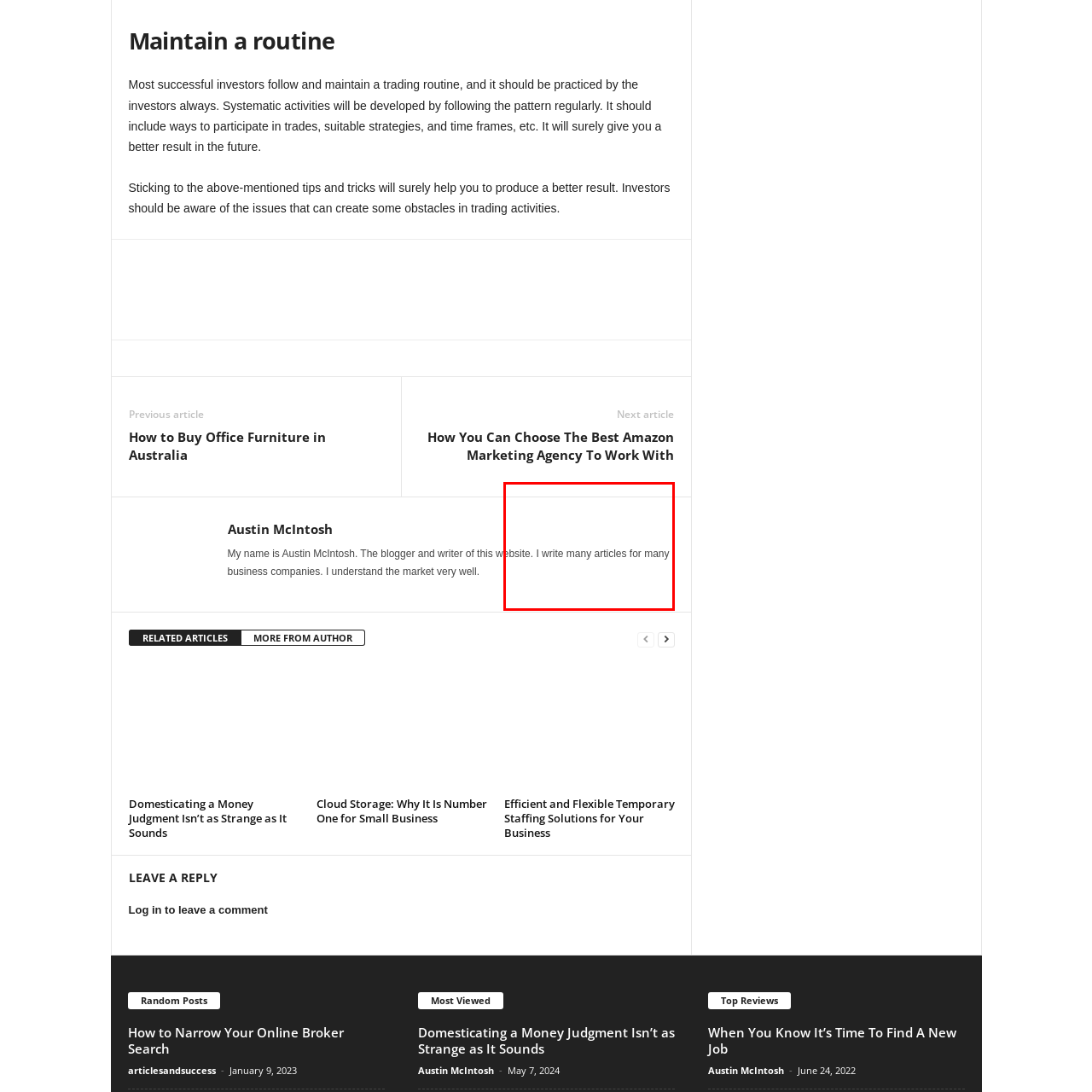What is encouraged by the layout of the image?
Look closely at the image within the red bounding box and respond to the question with one word or a brief phrase.

Exploring additional insights